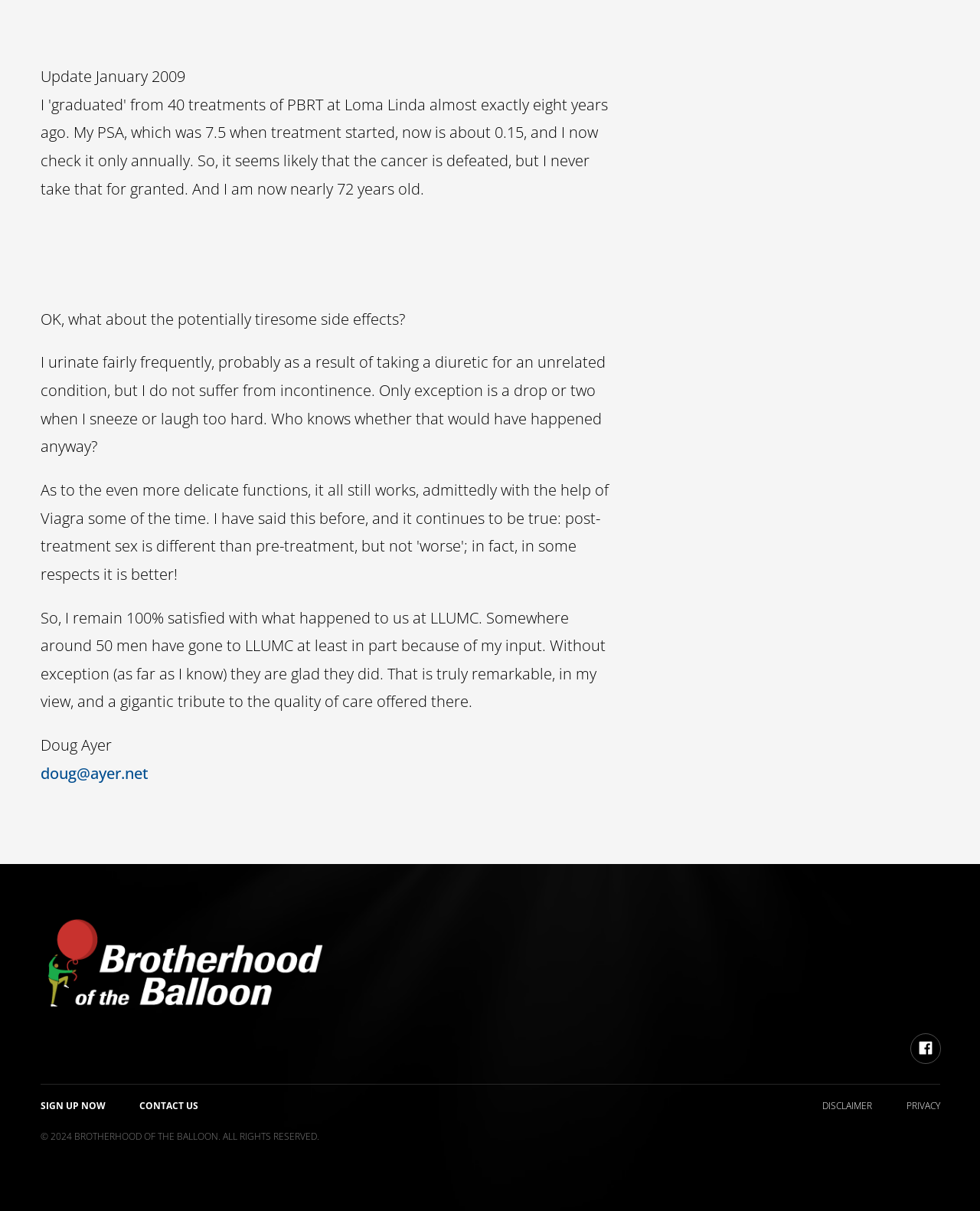Identify the bounding box for the UI element described as: "‪#‎wushufamily‬". Ensure the coordinates are four float numbers between 0 and 1, formatted as [left, top, right, bottom].

None